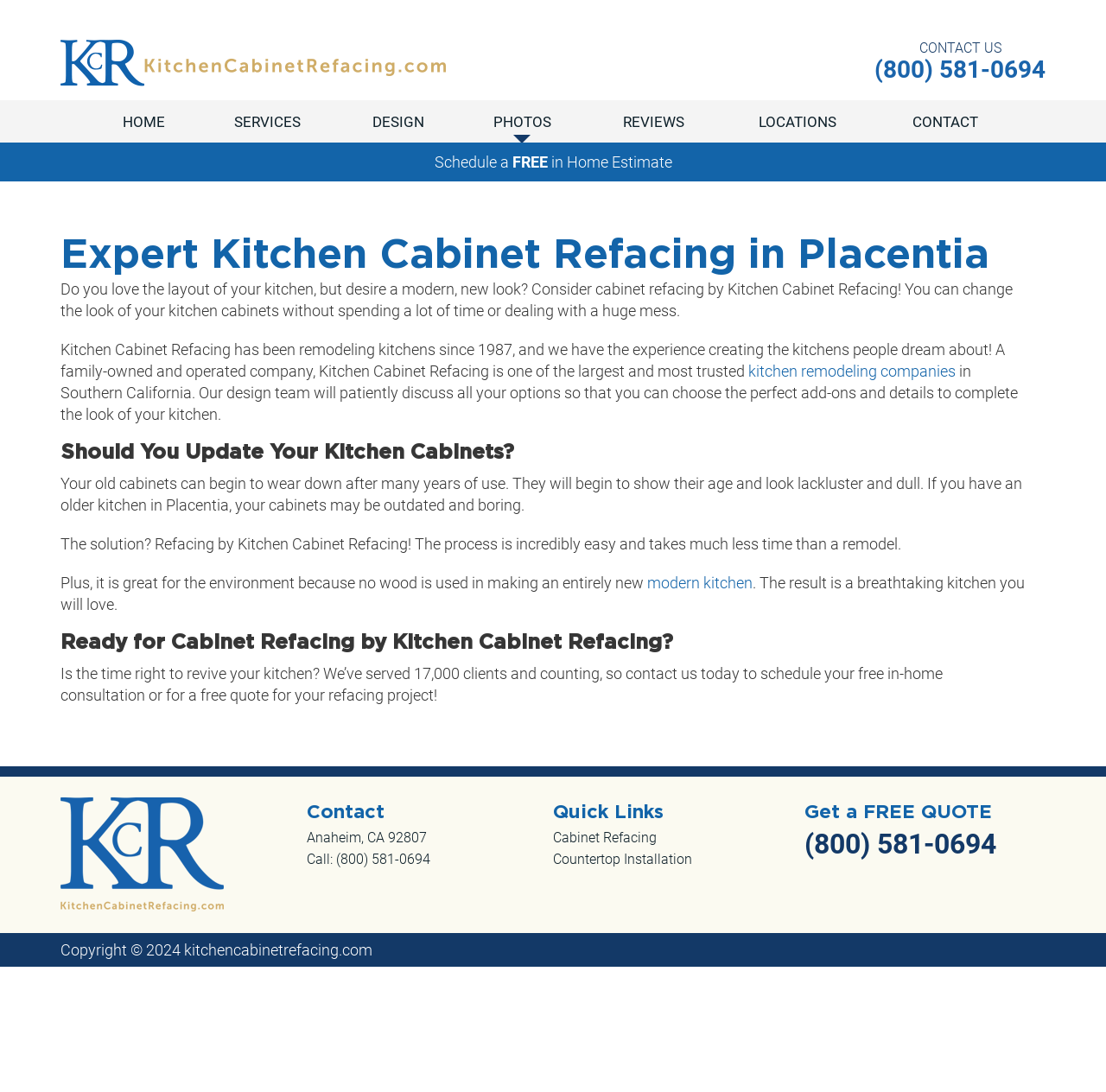Using the element description: "Division of Communications and Marketing", determine the bounding box coordinates. The coordinates should be in the format [left, top, right, bottom], with values between 0 and 1.

None